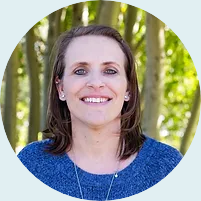Give a detailed account of the elements present in the image.

This image features a smiling woman with medium-length brown hair, wearing a cozy blue sweater. She is positioned in front of lush green trees, creating a warm and inviting atmosphere. The circular framing adds a friendly and approachable touch, suggesting she is a healthcare professional. This image is associated with a patient portal, specifically for Tayler Rydalch, PMHNP-BC, indicating her role in providing mental health services and support.